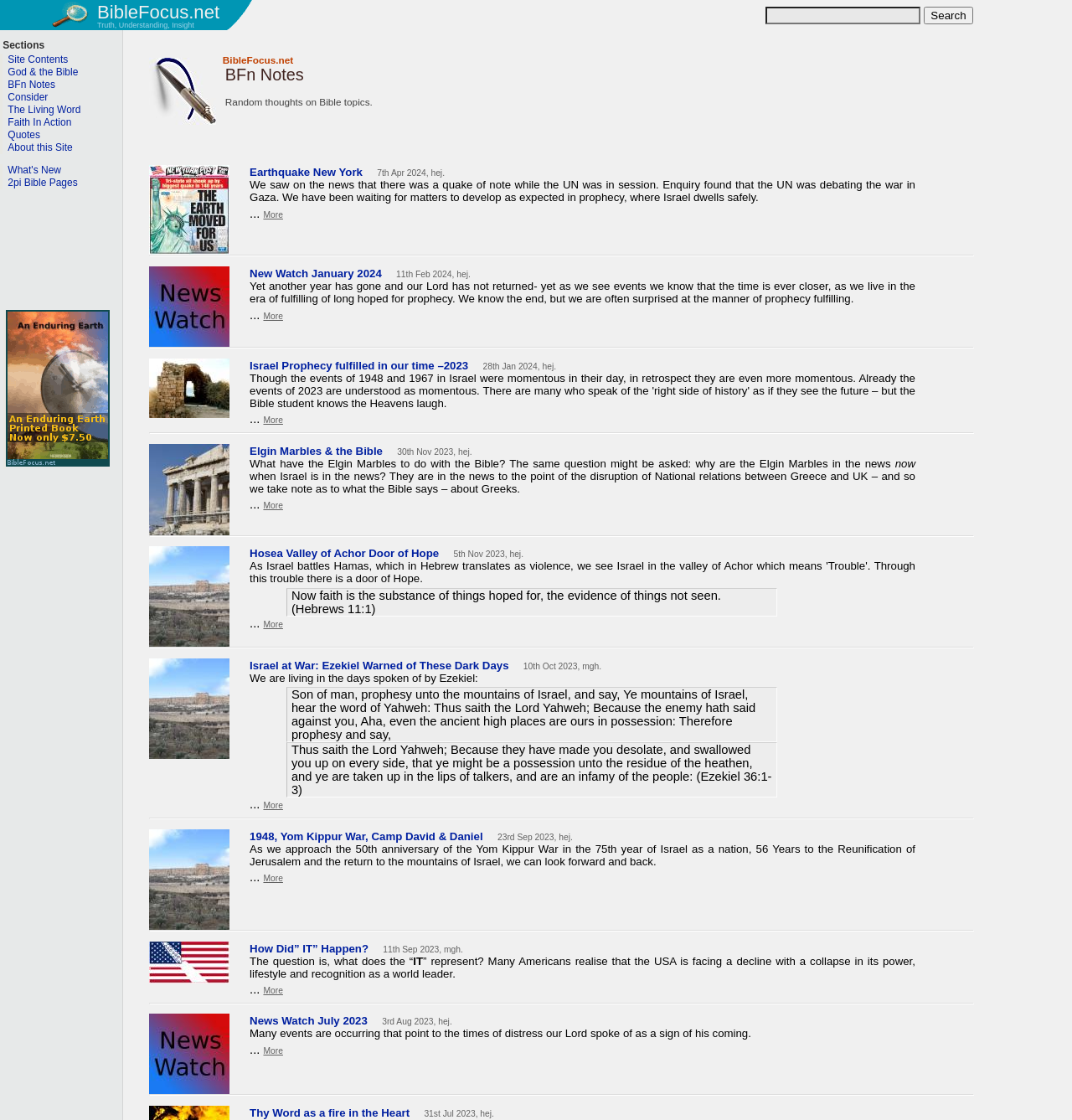Please identify the bounding box coordinates of the area that needs to be clicked to fulfill the following instruction: "Visit the BibleFocus.net homepage."

[0.091, 0.001, 0.205, 0.021]